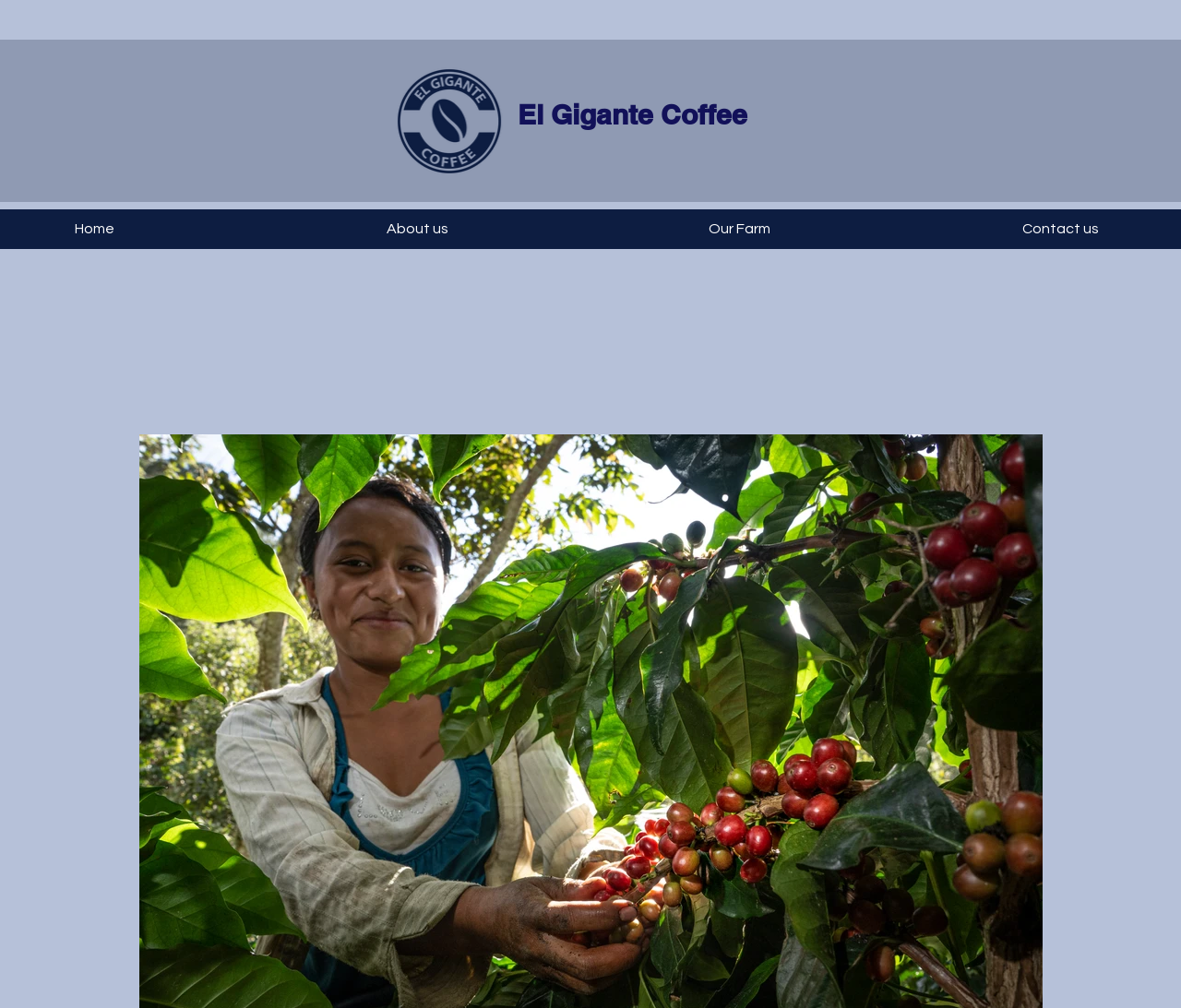Extract the top-level heading from the webpage and provide its text.

El Gigante Coffee